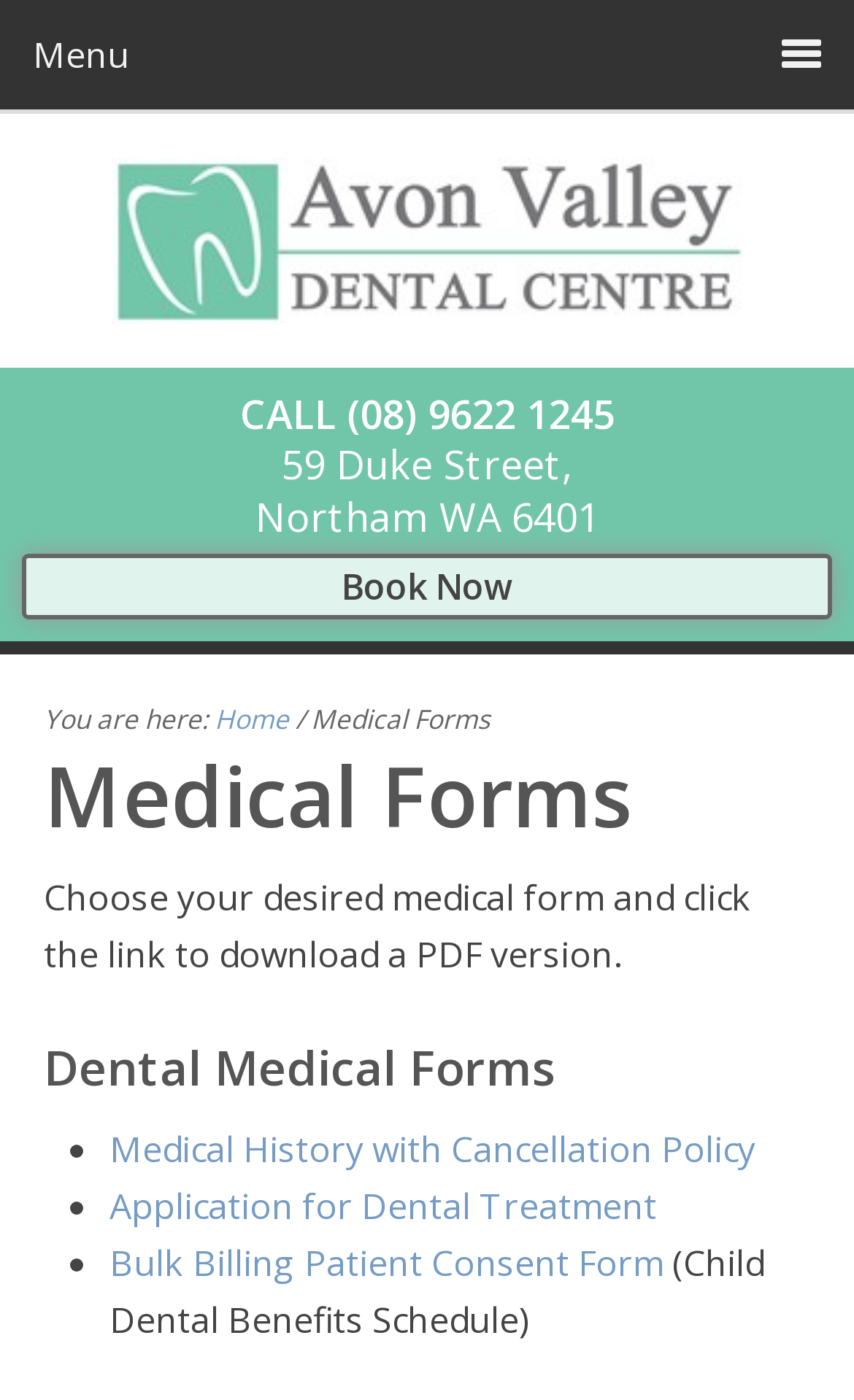Please provide a short answer using a single word or phrase for the question:
What is the name of the first medical form listed?

Medical History with Cancellation Policy